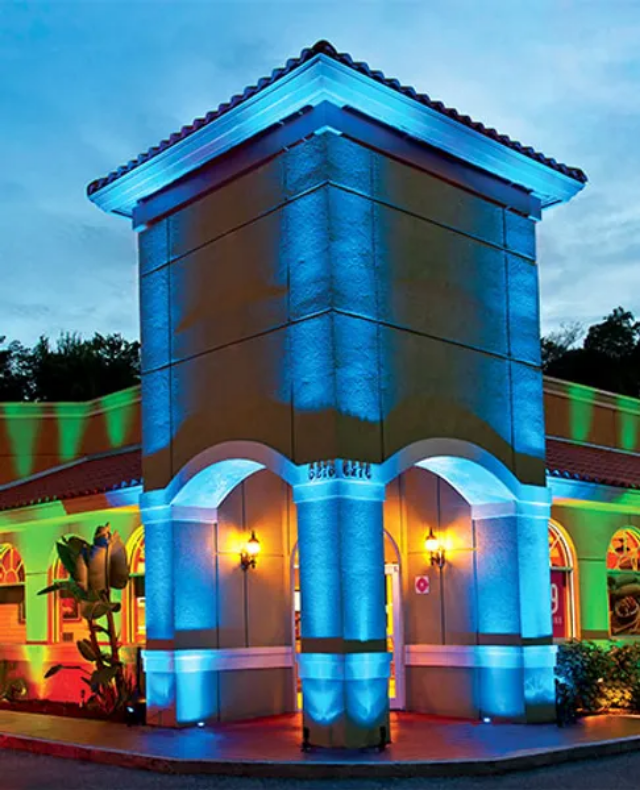What does the lighting design help to convey?
Using the screenshot, give a one-word or short phrase answer.

A strong branding message